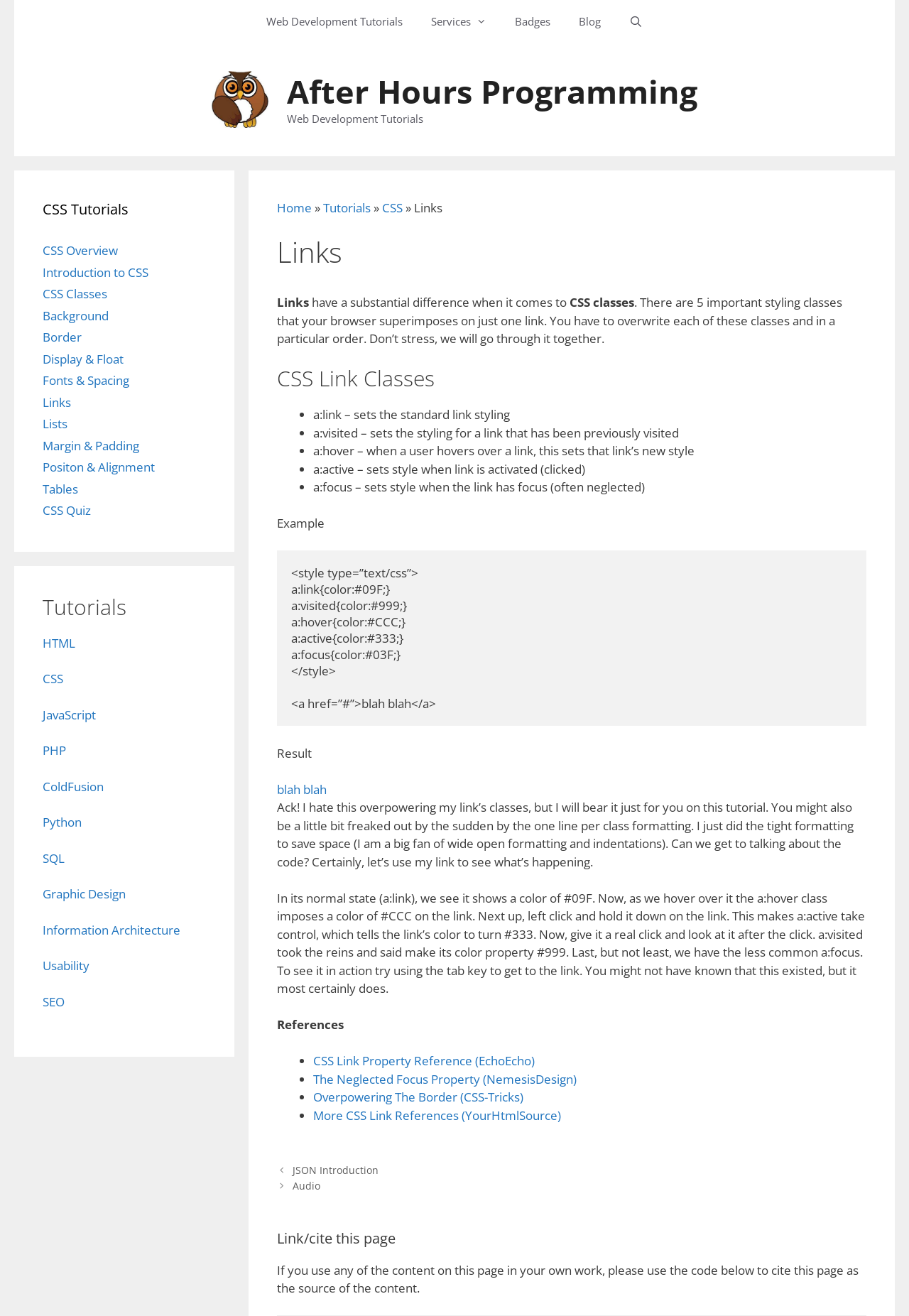Please identify the bounding box coordinates of the element's region that needs to be clicked to fulfill the following instruction: "Visit the 'CSS' tutorial". The bounding box coordinates should consist of four float numbers between 0 and 1, i.e., [left, top, right, bottom].

[0.42, 0.152, 0.443, 0.164]